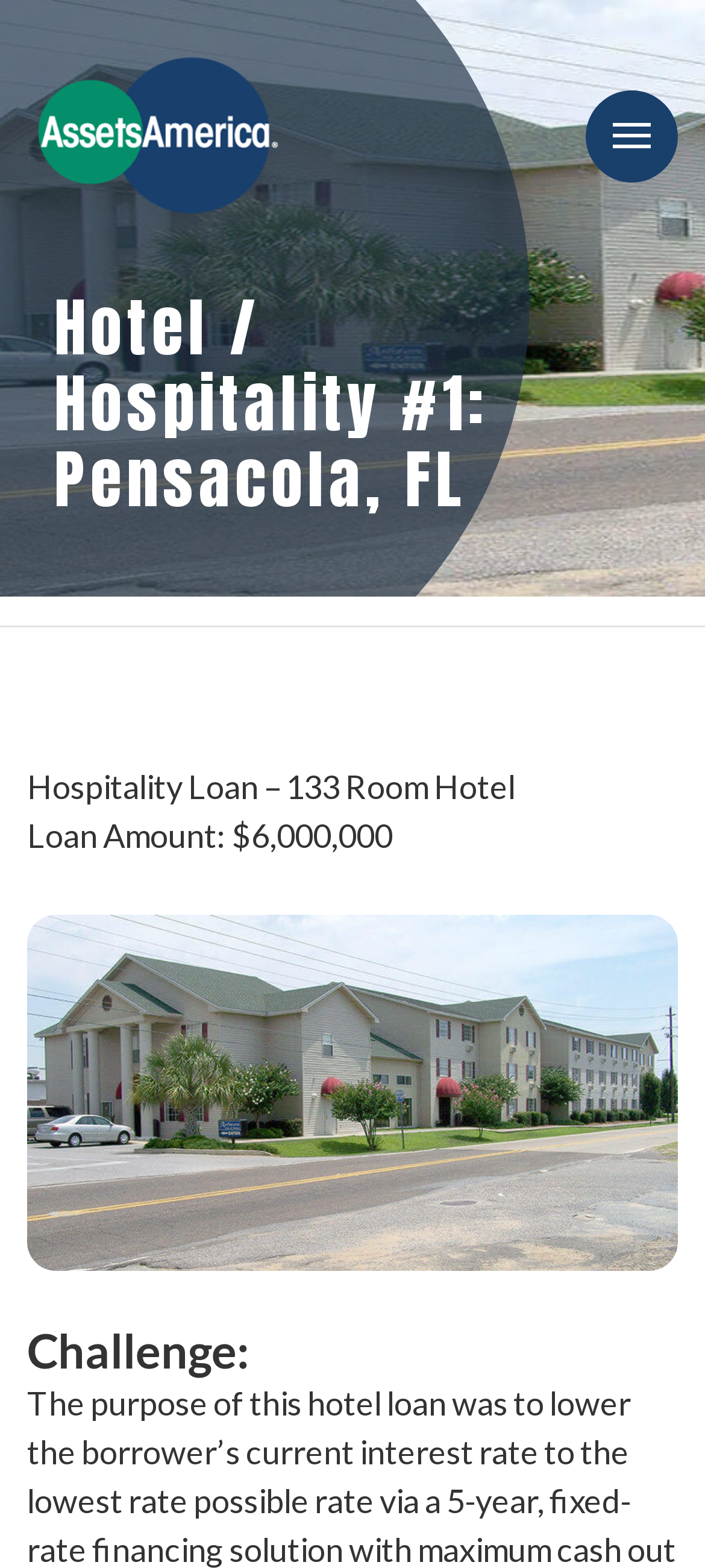Utilize the details in the image to give a detailed response to the question: What is the type of property mentioned on the webpage?

I inferred this by looking at the text 'Hospitality Loan – 133 Room Hotel' which suggests that the property is a hotel, and also the image caption 'Hotel Financing, Hospitality Loans' which further supports this conclusion.